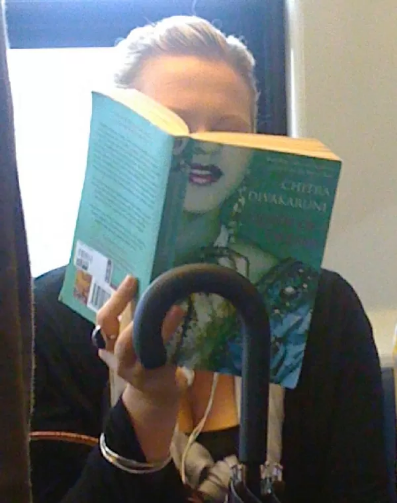Where is the person likely sitting?
Refer to the image and give a detailed answer to the question.

The person in the image is likely sitting on a train or bus, as suggested by the dark umbrella handle prominently framing the foreground, which indicates a limited personal space, and the soft light filtering through the window, which is typical of public transport.